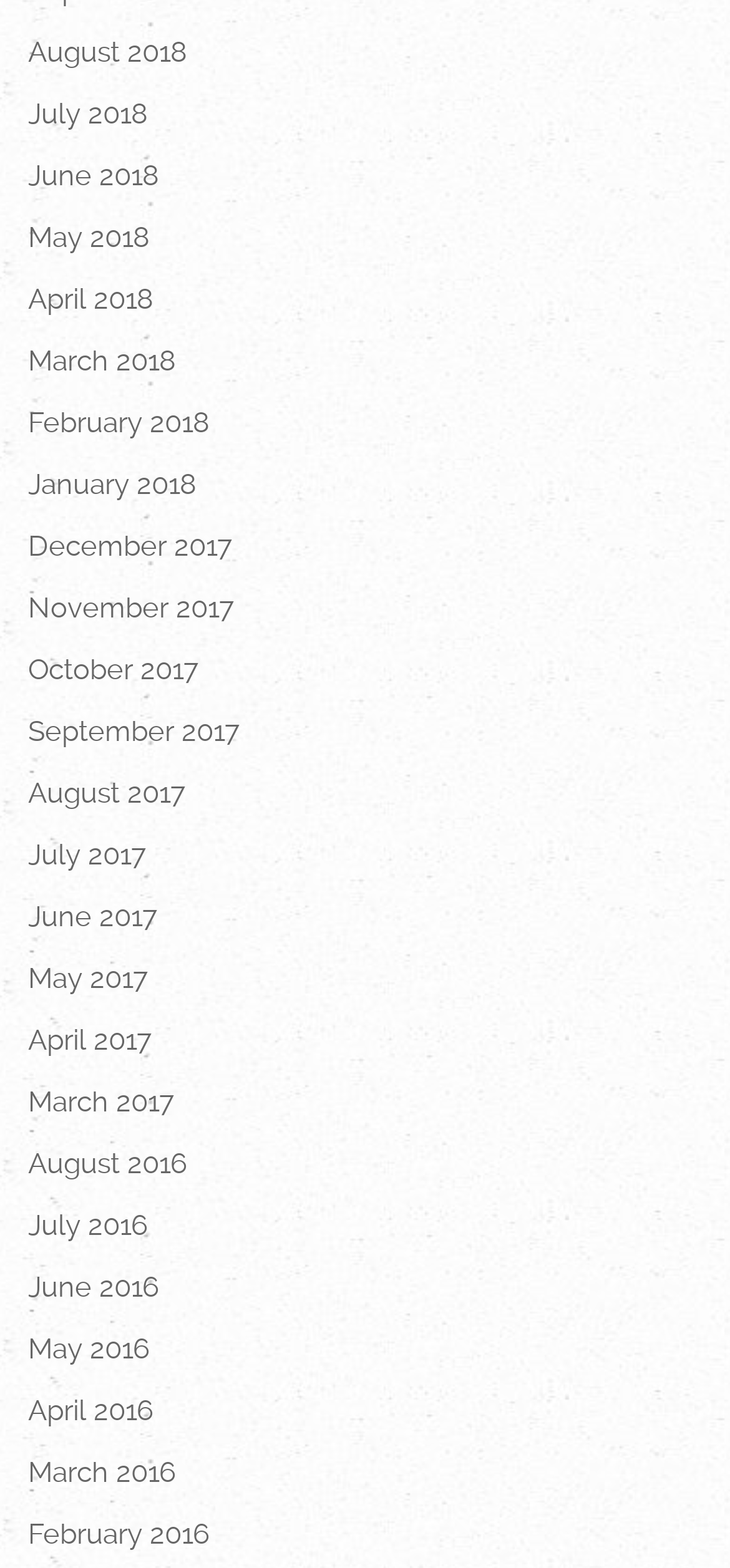Determine the bounding box coordinates of the section I need to click to execute the following instruction: "view August 2018". Provide the coordinates as four float numbers between 0 and 1, i.e., [left, top, right, bottom].

[0.038, 0.014, 0.913, 0.054]